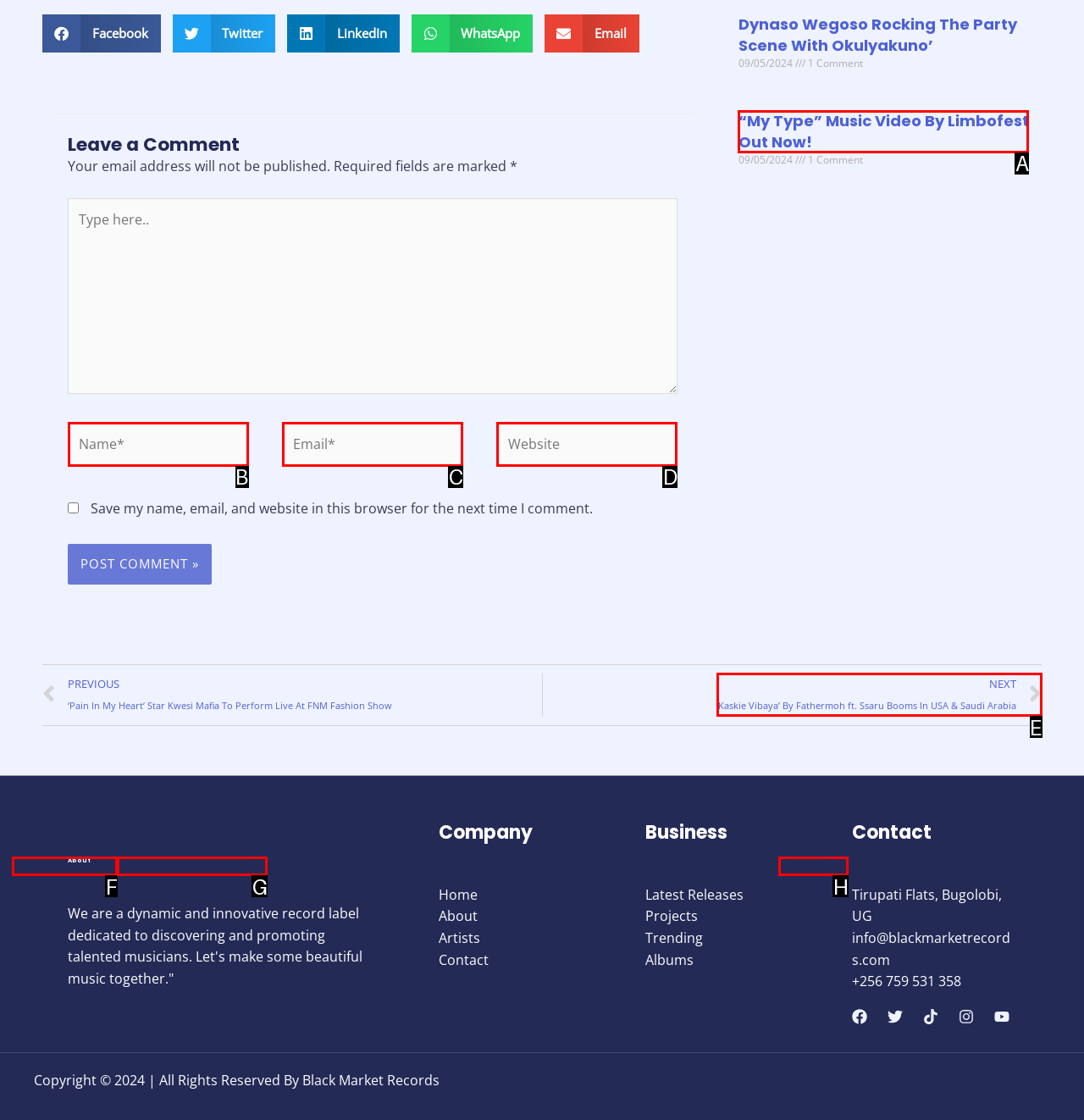Identify the option that corresponds to the given description: parent_node: Email* name="email" placeholder="Email*". Reply with the letter of the chosen option directly.

C